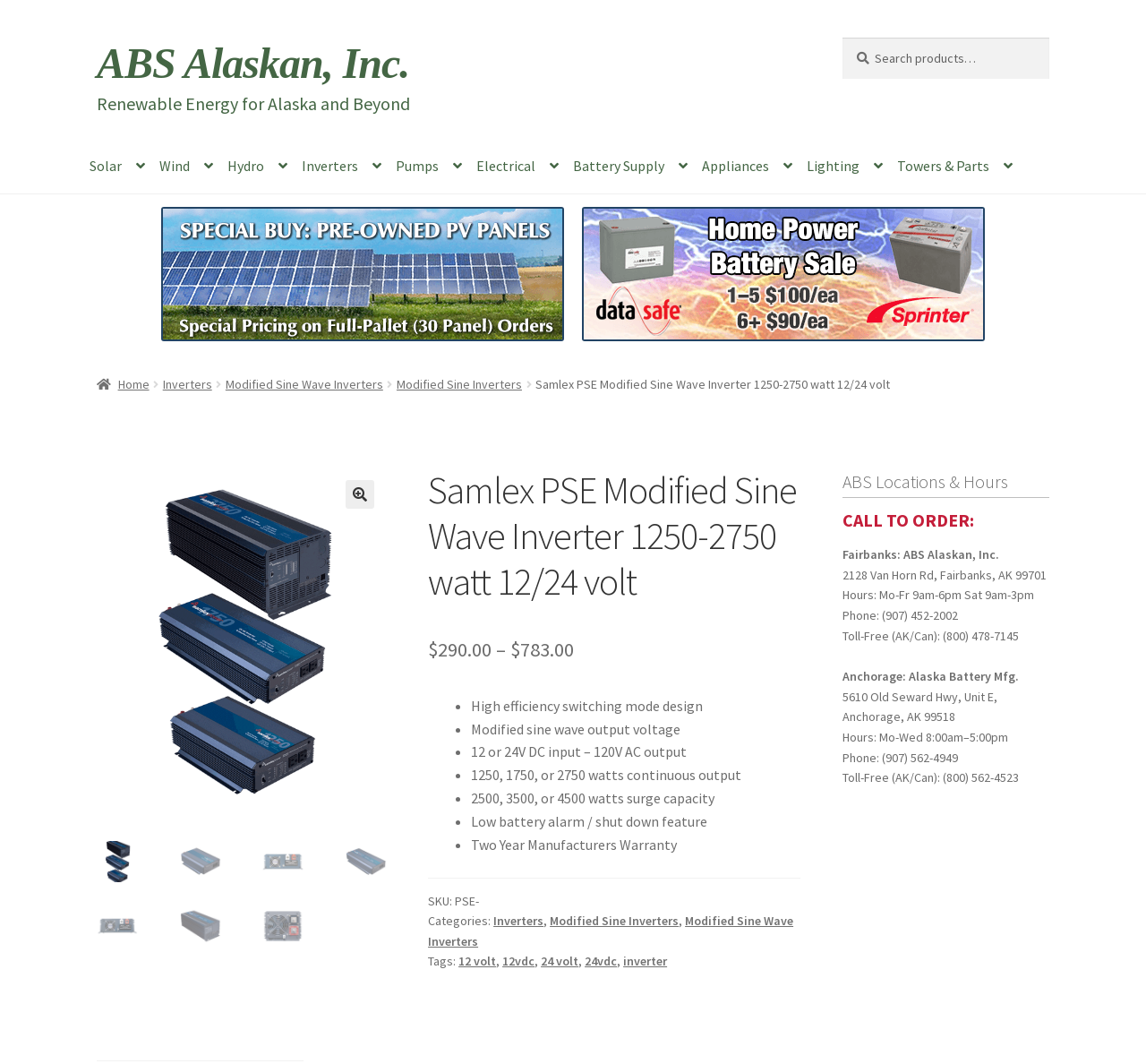What is the brand of the modified sine wave inverter?
Please respond to the question with a detailed and thorough explanation.

The brand of the modified sine wave inverter can be determined by looking at the product title 'Samlex PSE Modified Sine Wave Inverter 1250-2750 watt 12/24 volt'.